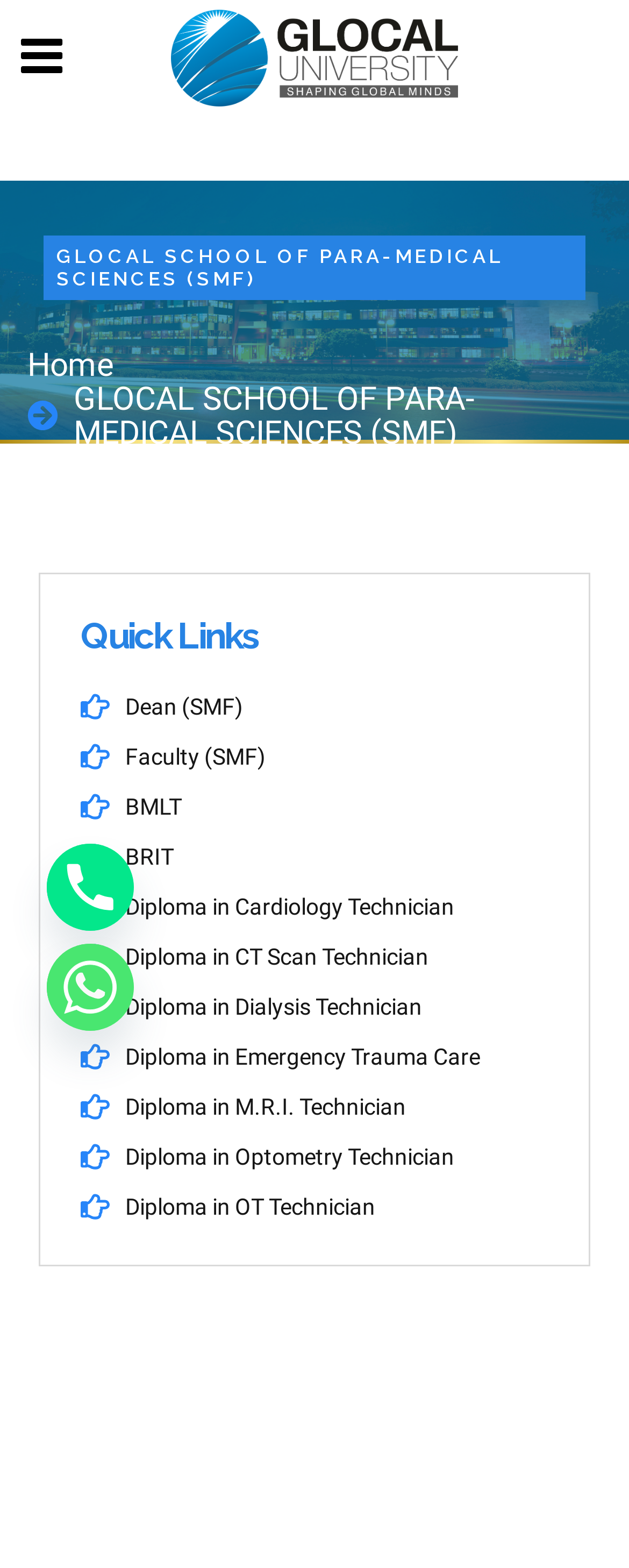Identify the bounding box coordinates of the clickable section necessary to follow the following instruction: "View the Dean (SMF) page". The coordinates should be presented as four float numbers from 0 to 1, i.e., [left, top, right, bottom].

[0.128, 0.44, 0.872, 0.462]